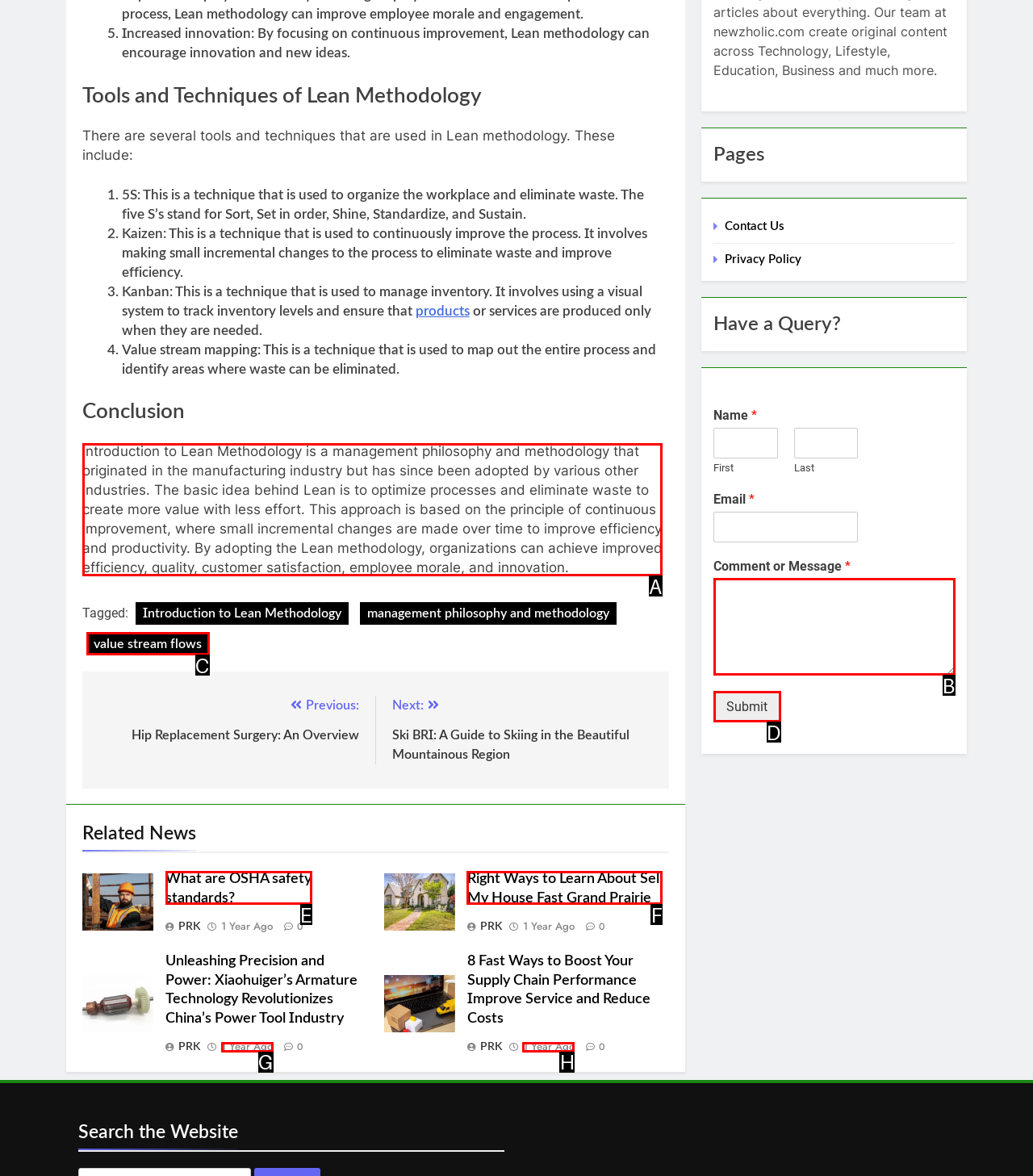Given the instruction: Read the article about 'Introduction to Lean Methodology', which HTML element should you click on?
Answer with the letter that corresponds to the correct option from the choices available.

A